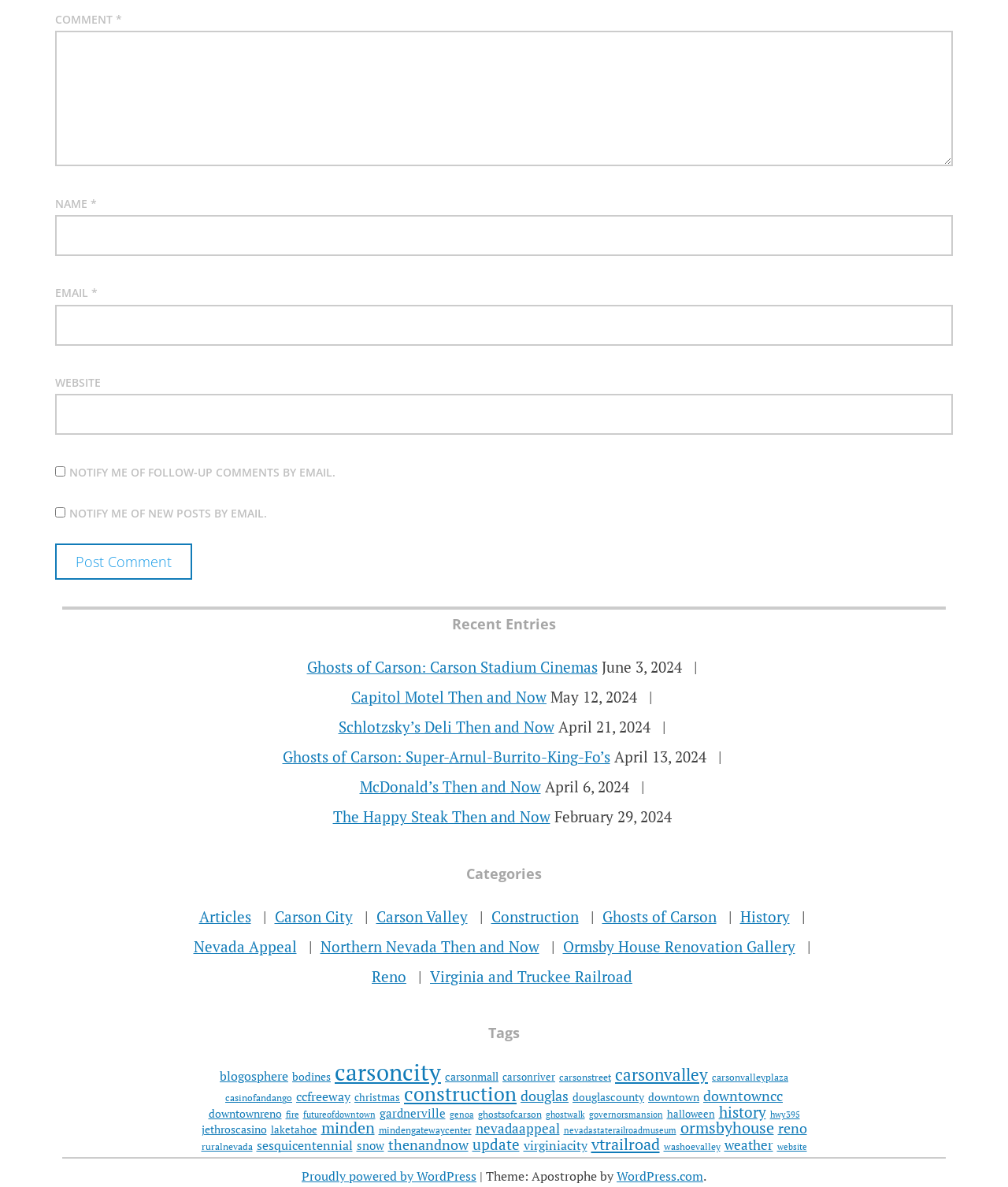Specify the bounding box coordinates of the area to click in order to follow the given instruction: "Visit the 'Ghosts of Carson: Carson Stadium Cinemas' article."

[0.304, 0.554, 0.593, 0.57]